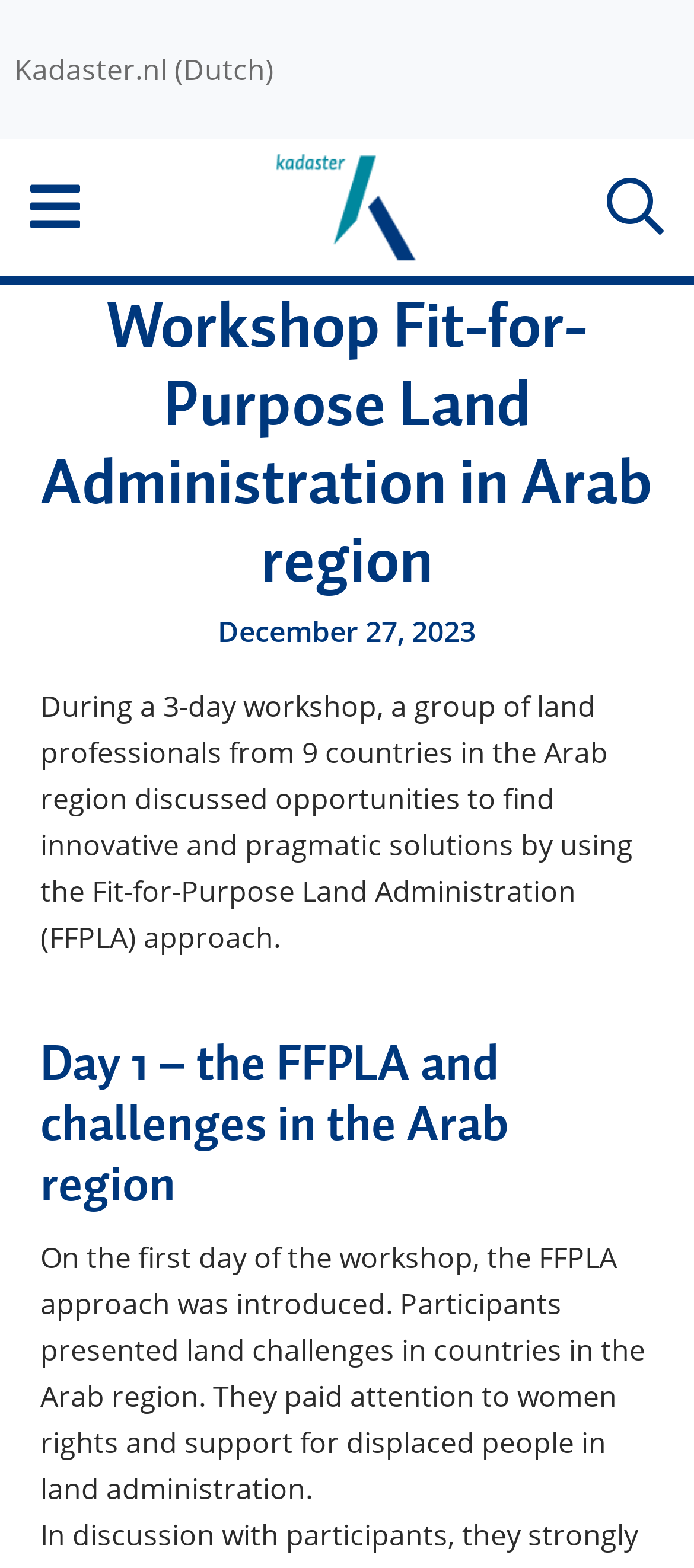What was the date of the workshop?
Please provide an in-depth and detailed response to the question.

The answer can be found in the time element that displays the date of the workshop, which is 'December 27, 2023'.